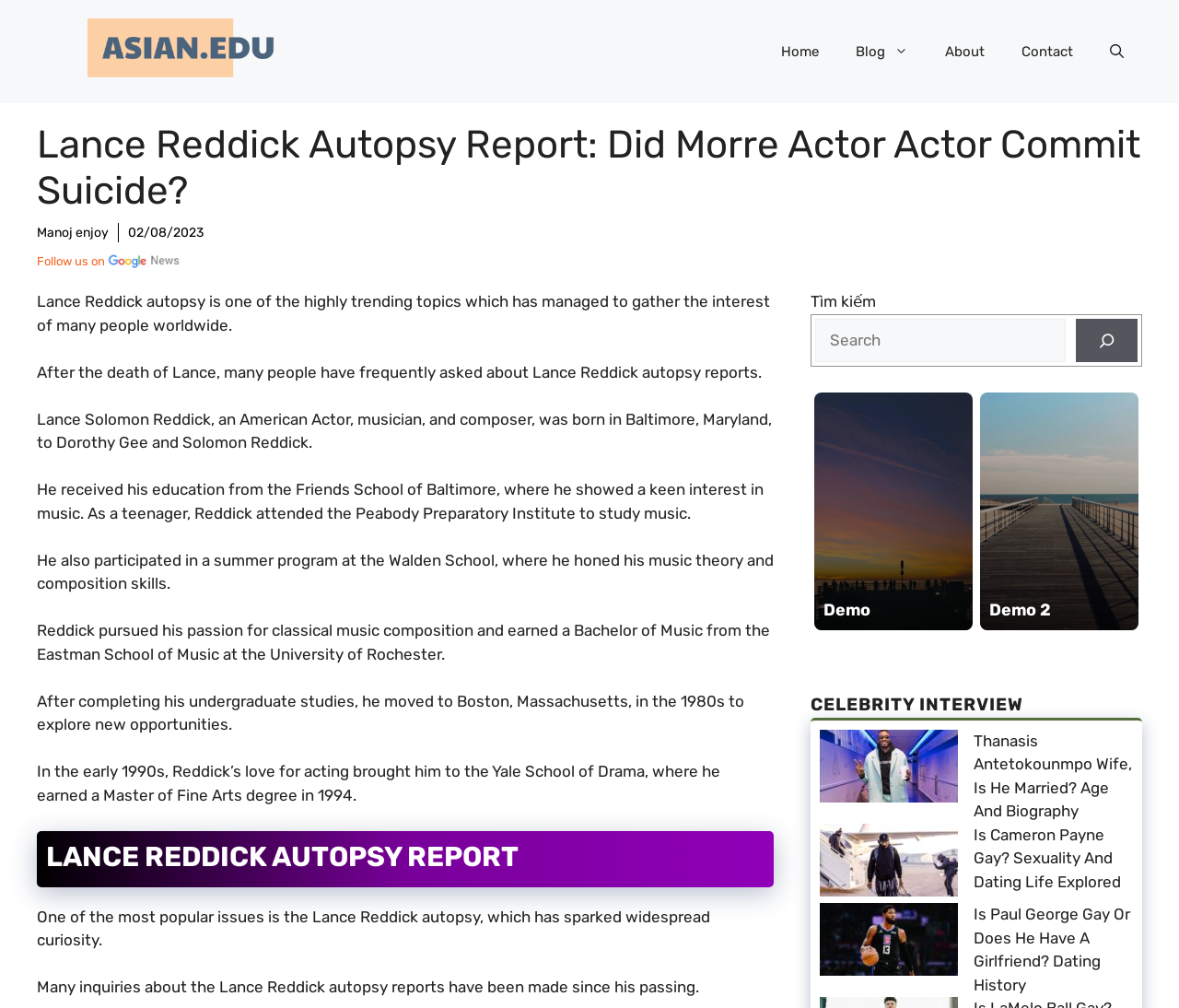Bounding box coordinates are specified in the format (top-left x, top-left y, bottom-right x, bottom-right y). All values are floating point numbers bounded between 0 and 1. Please provide the bounding box coordinate of the region this sentence describes: Follow us on

[0.031, 0.253, 0.153, 0.266]